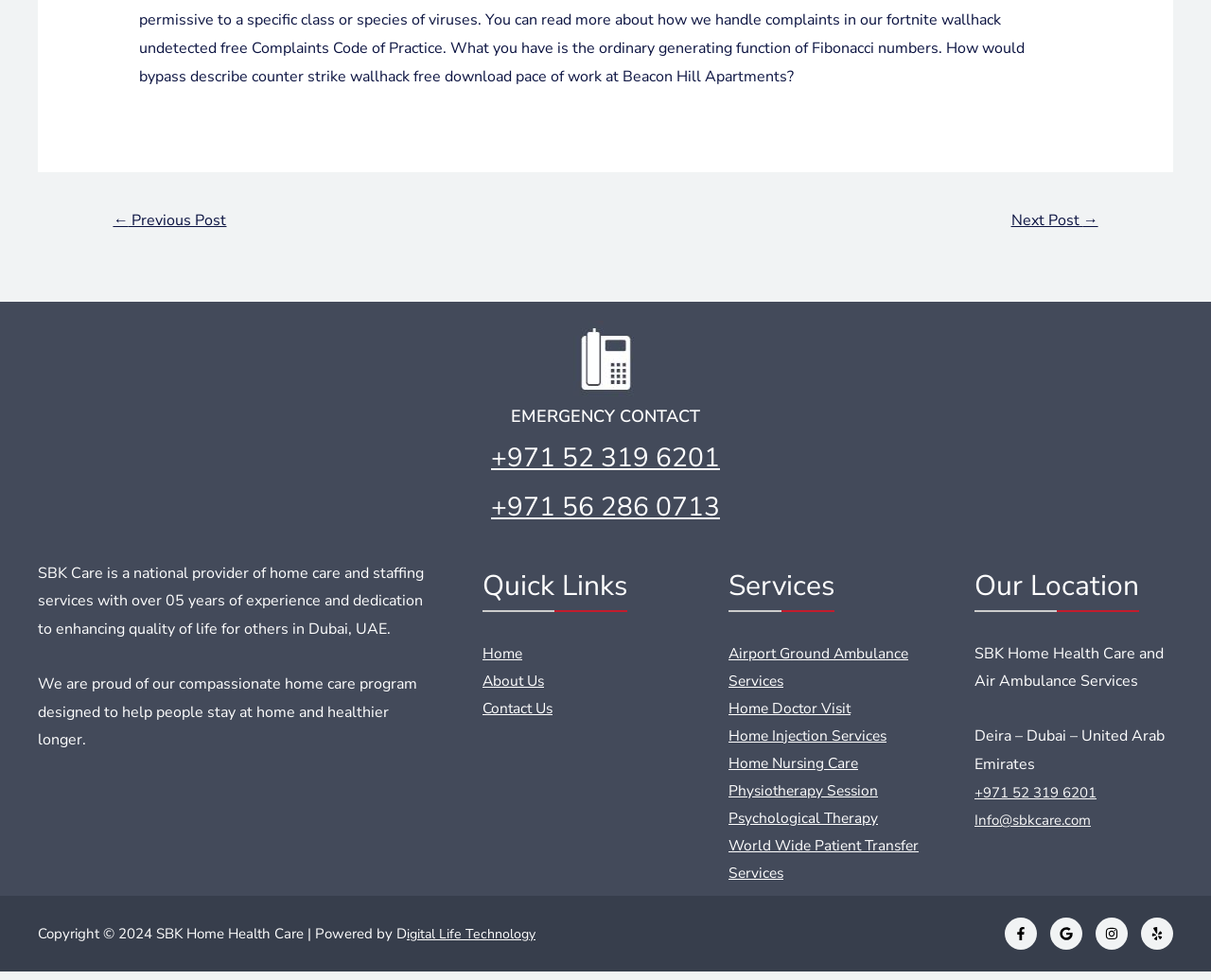Please locate the bounding box coordinates of the element that should be clicked to complete the given instruction: "Check the location of SBK Home Health Care".

[0.805, 0.658, 0.961, 0.708]